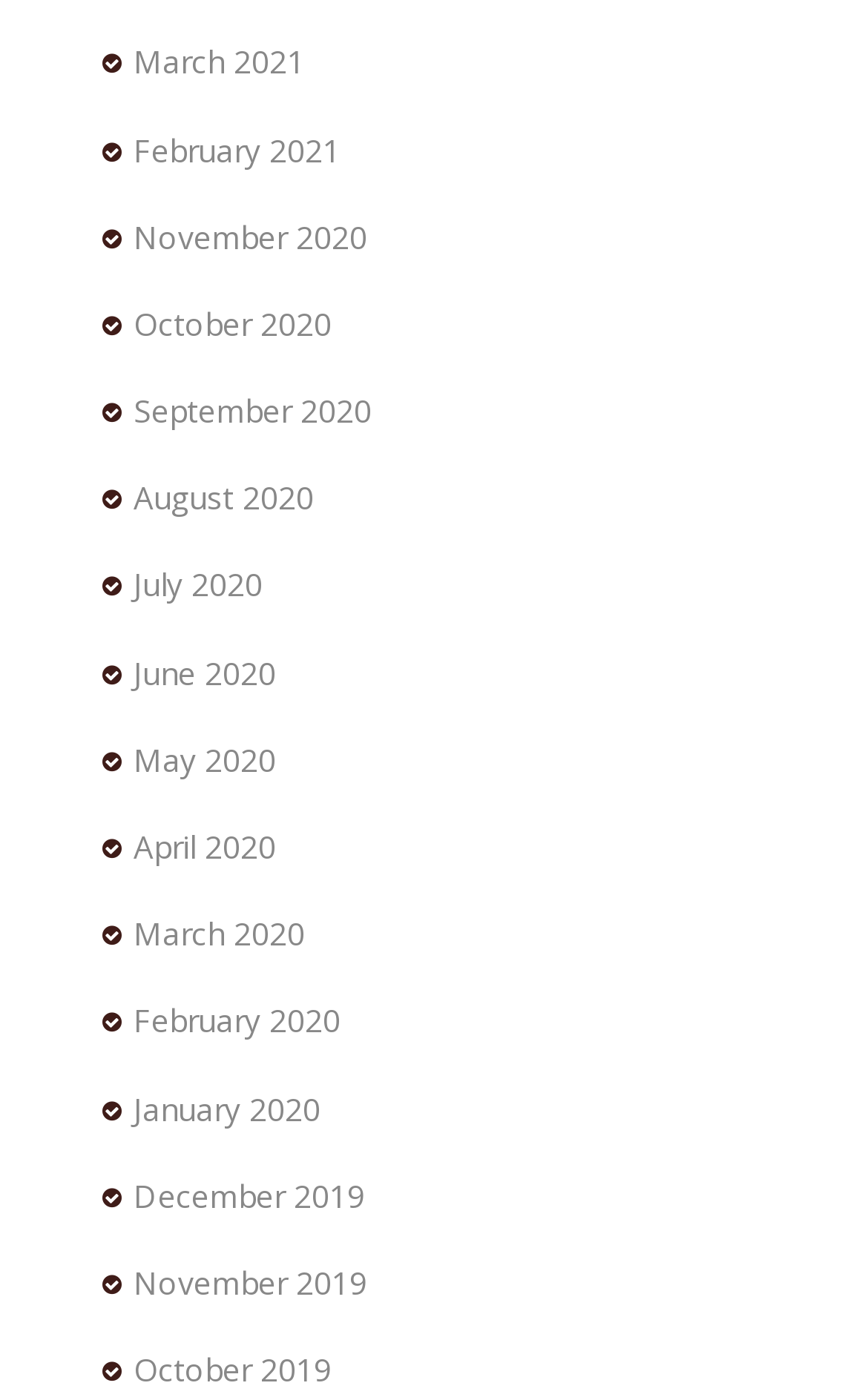Please specify the bounding box coordinates of the clickable section necessary to execute the following command: "view October 2020".

[0.154, 0.216, 0.382, 0.246]